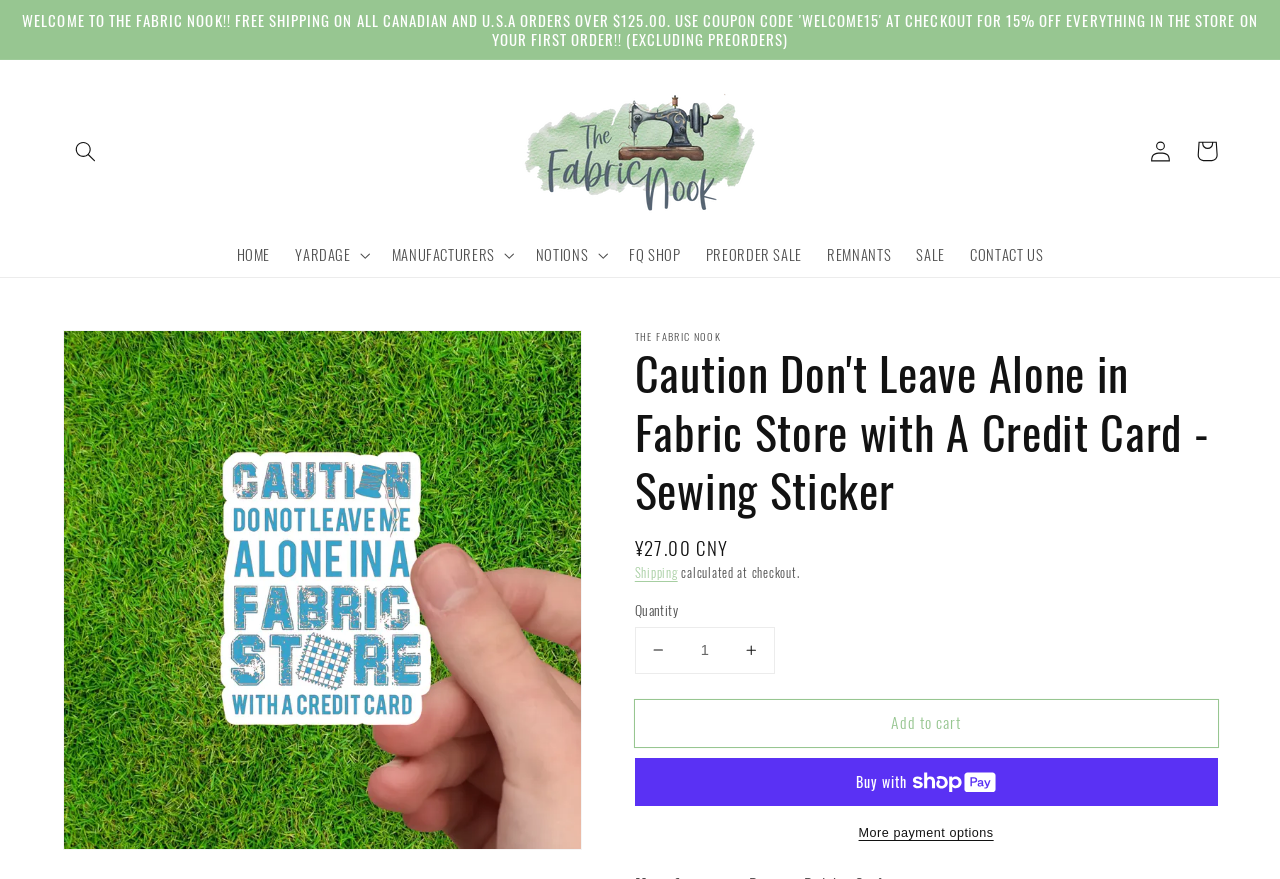Answer the question briefly using a single word or phrase: 
What type of product is being sold?

Sticker